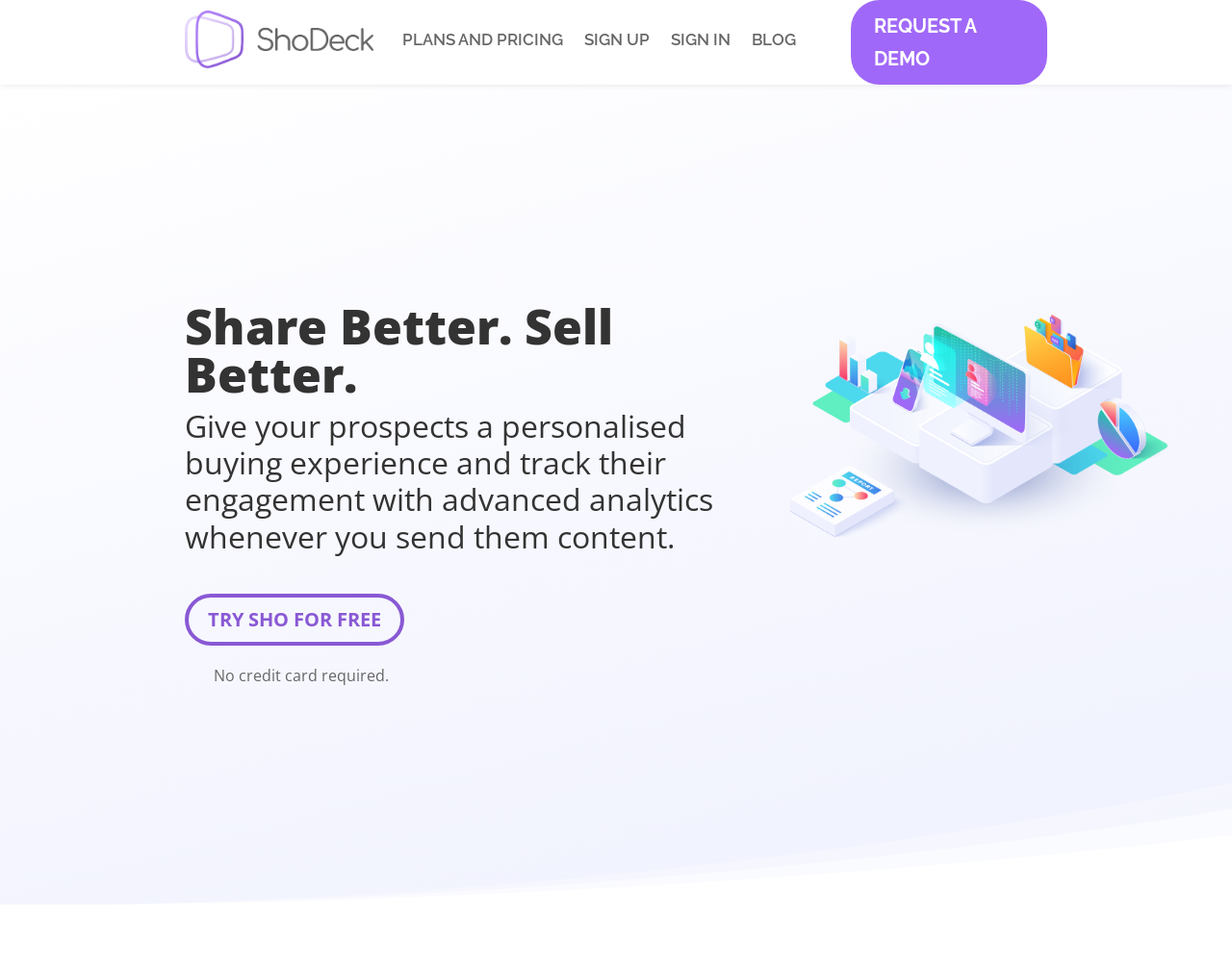What is the condition for trying ShoDeck for free?
Can you provide a detailed and comprehensive answer to the question?

According to the webpage, there is a static text 'No credit card required.' below the 'TRY SHO FOR FREE' button, indicating that users can try ShoDeck for free without needing a credit card.